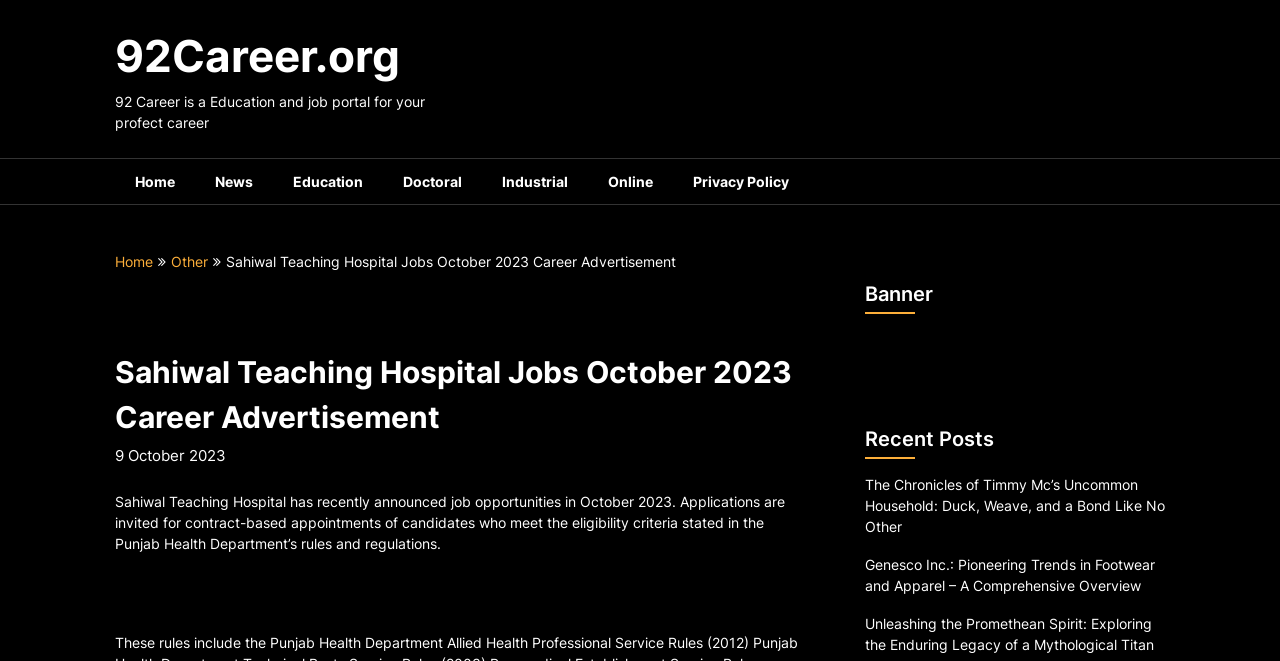Determine the bounding box coordinates of the section I need to click to execute the following instruction: "read recent post about Timmy Mc’s Uncommon Household". Provide the coordinates as four float numbers between 0 and 1, i.e., [left, top, right, bottom].

[0.676, 0.72, 0.91, 0.809]